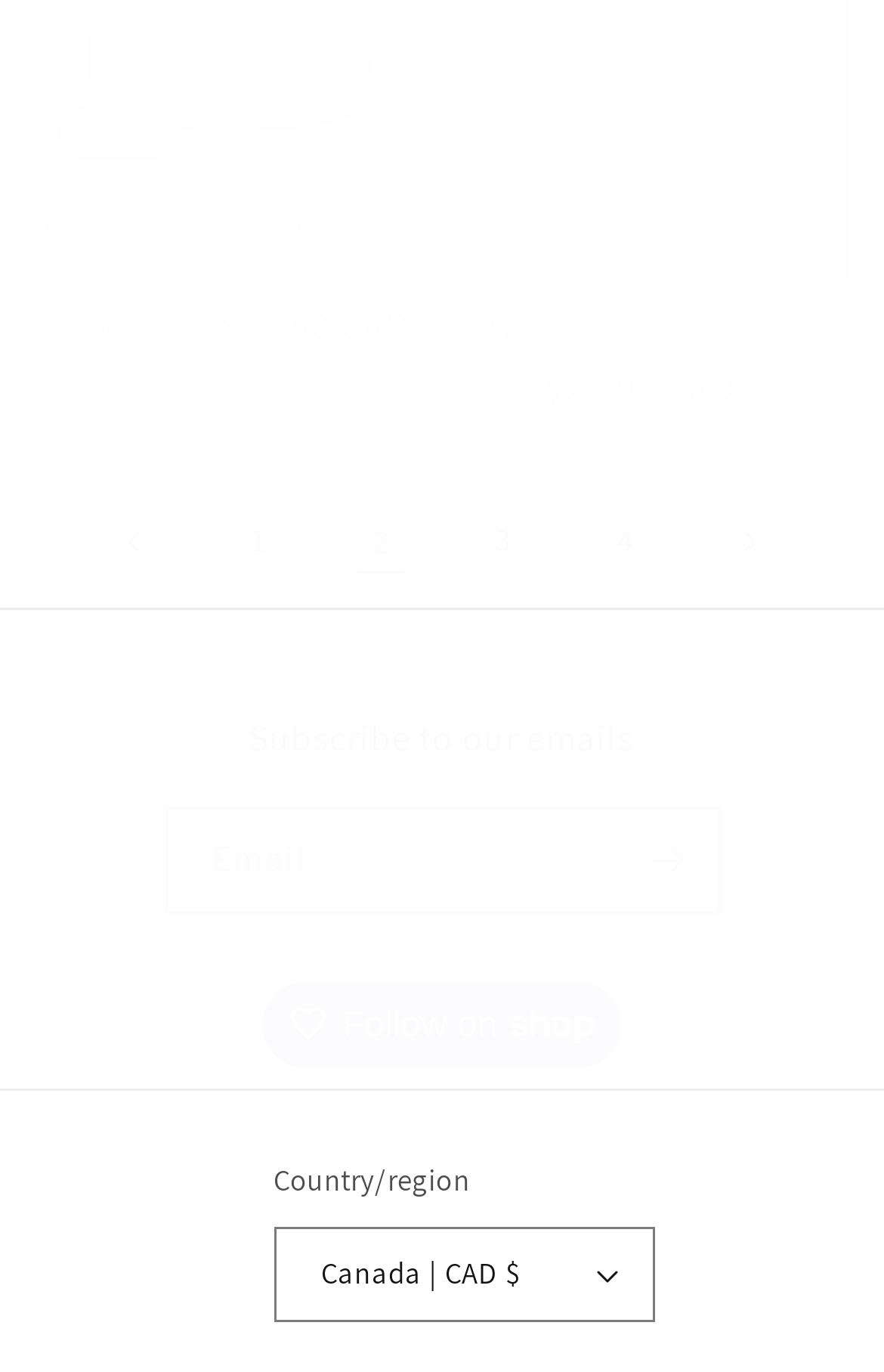Determine the coordinates of the bounding box that should be clicked to complete the instruction: "Click on the 'Previous page' link". The coordinates should be represented by four float numbers between 0 and 1: [left, top, right, bottom].

[0.097, 0.358, 0.21, 0.431]